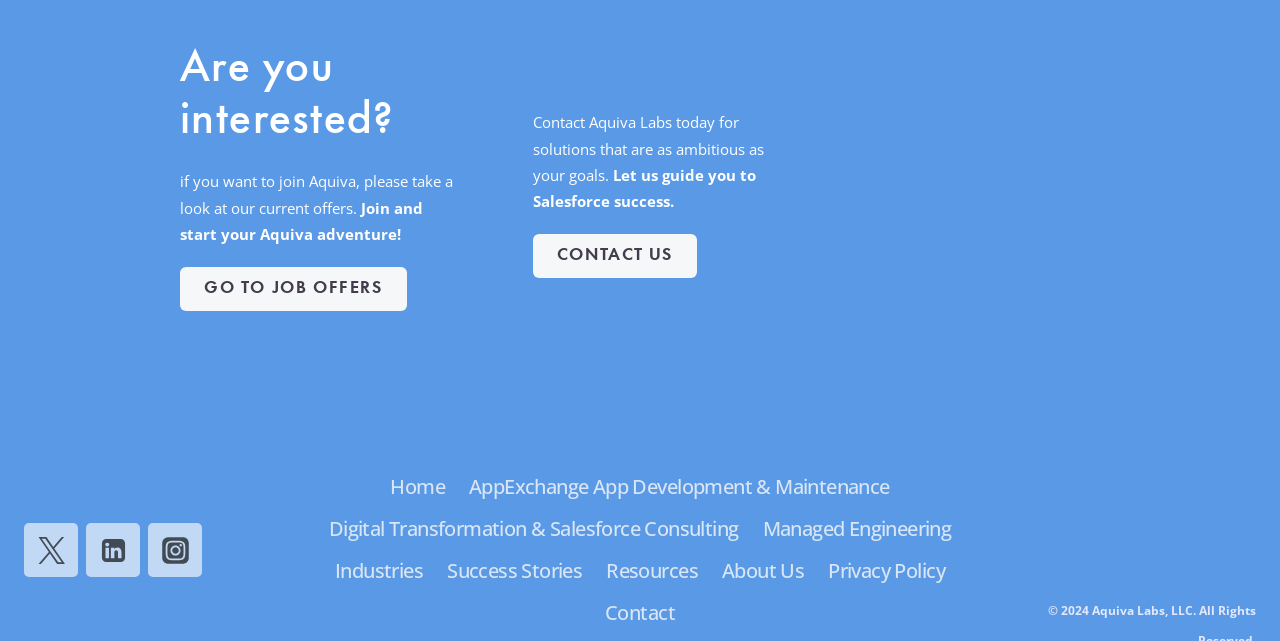How many social media links are present at the bottom? Analyze the screenshot and reply with just one word or a short phrase.

3